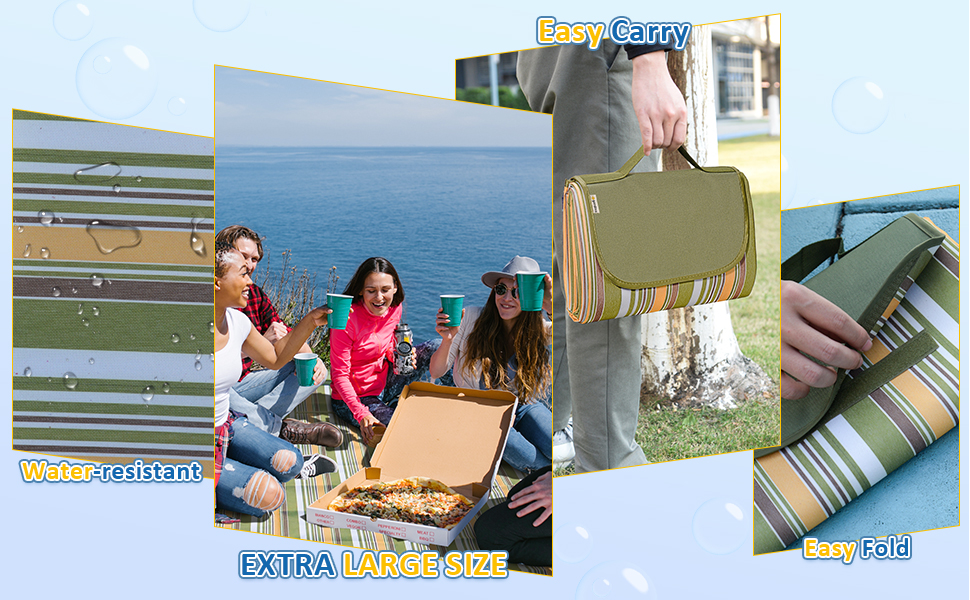Please provide a brief answer to the following inquiry using a single word or phrase:
How does the mat facilitate transport?

Easy-carry feature